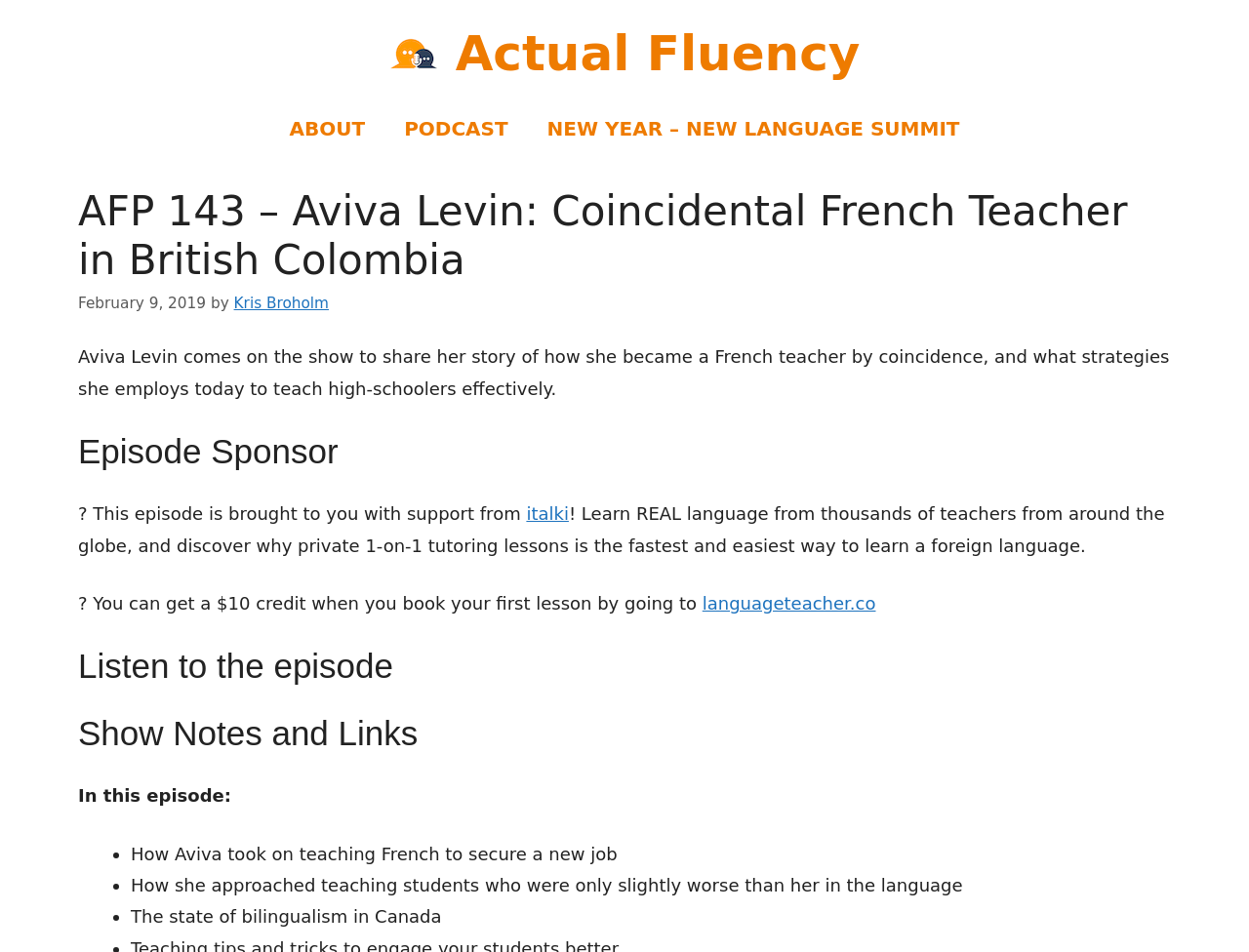Using the provided description: "italki", find the bounding box coordinates of the corresponding UI element. The output should be four float numbers between 0 and 1, in the format [left, top, right, bottom].

[0.421, 0.529, 0.455, 0.55]